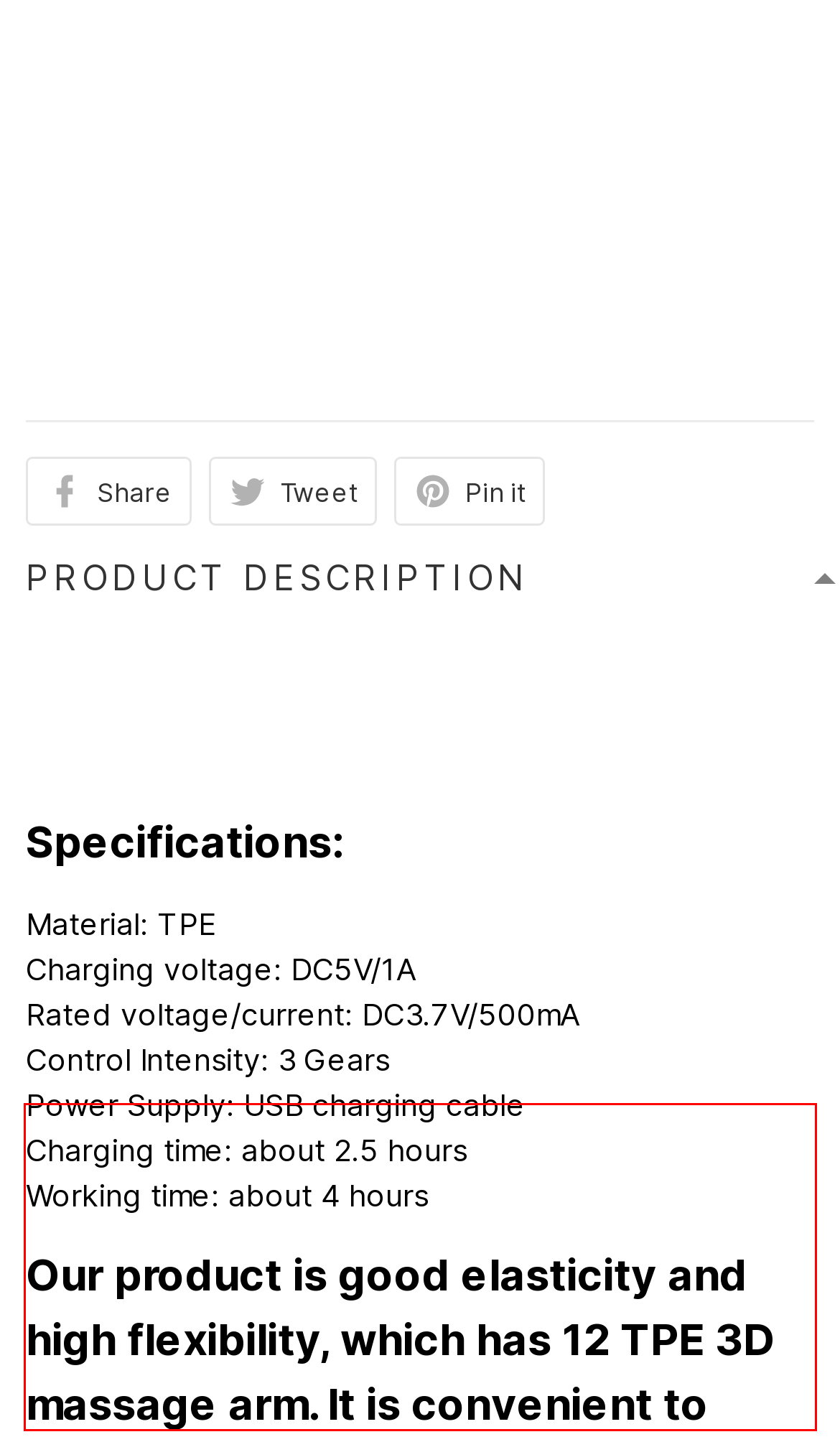Analyze the red bounding box in the provided webpage screenshot and generate the text content contained within.

Our product is good elasticity and high flexibility, which has 12 TPE 3D massage arm. It is convenient to massage your head and remove stress.